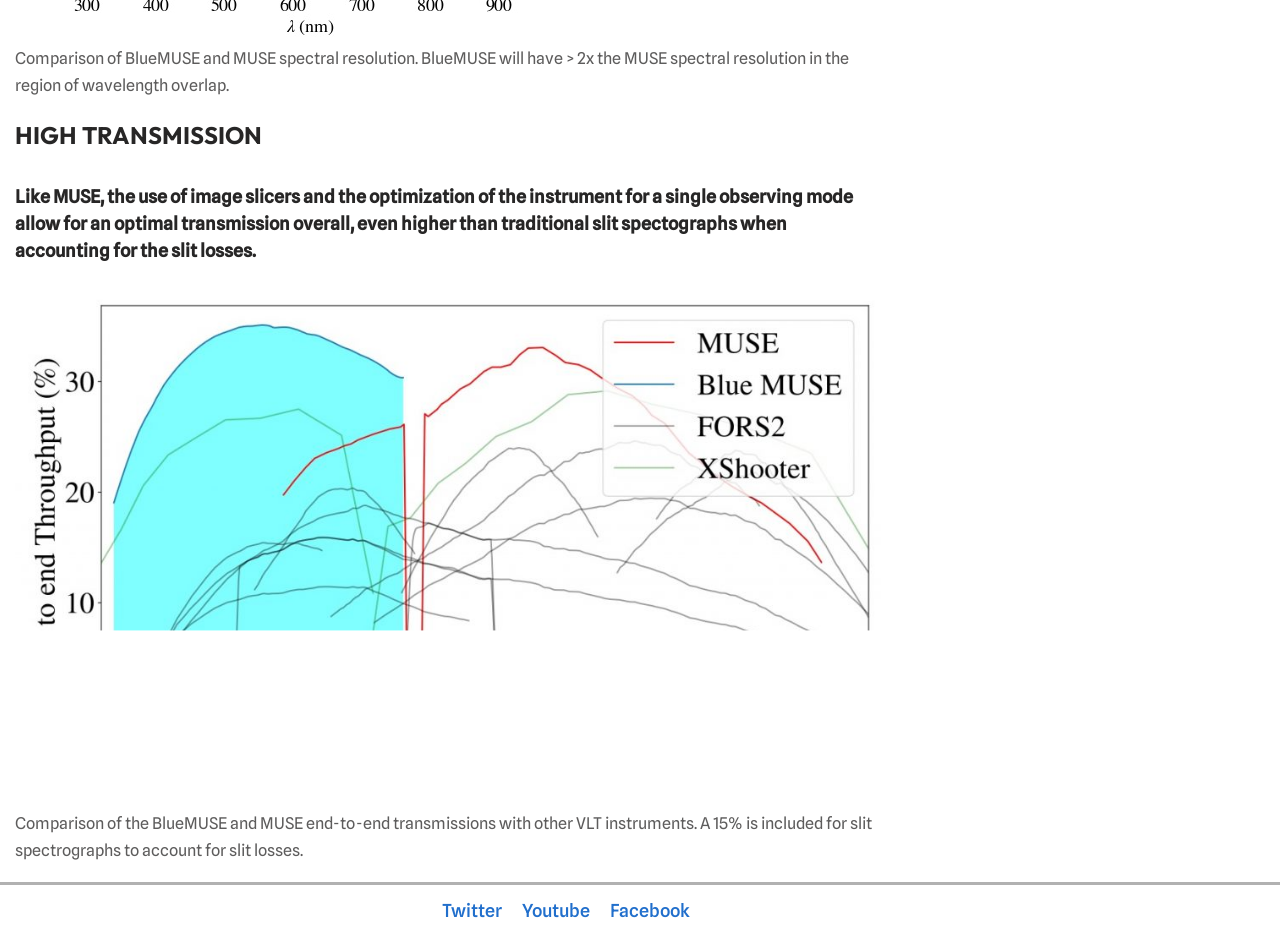Please give a one-word or short phrase response to the following question: 
What is shown in the figure?

Comparison of transmissions